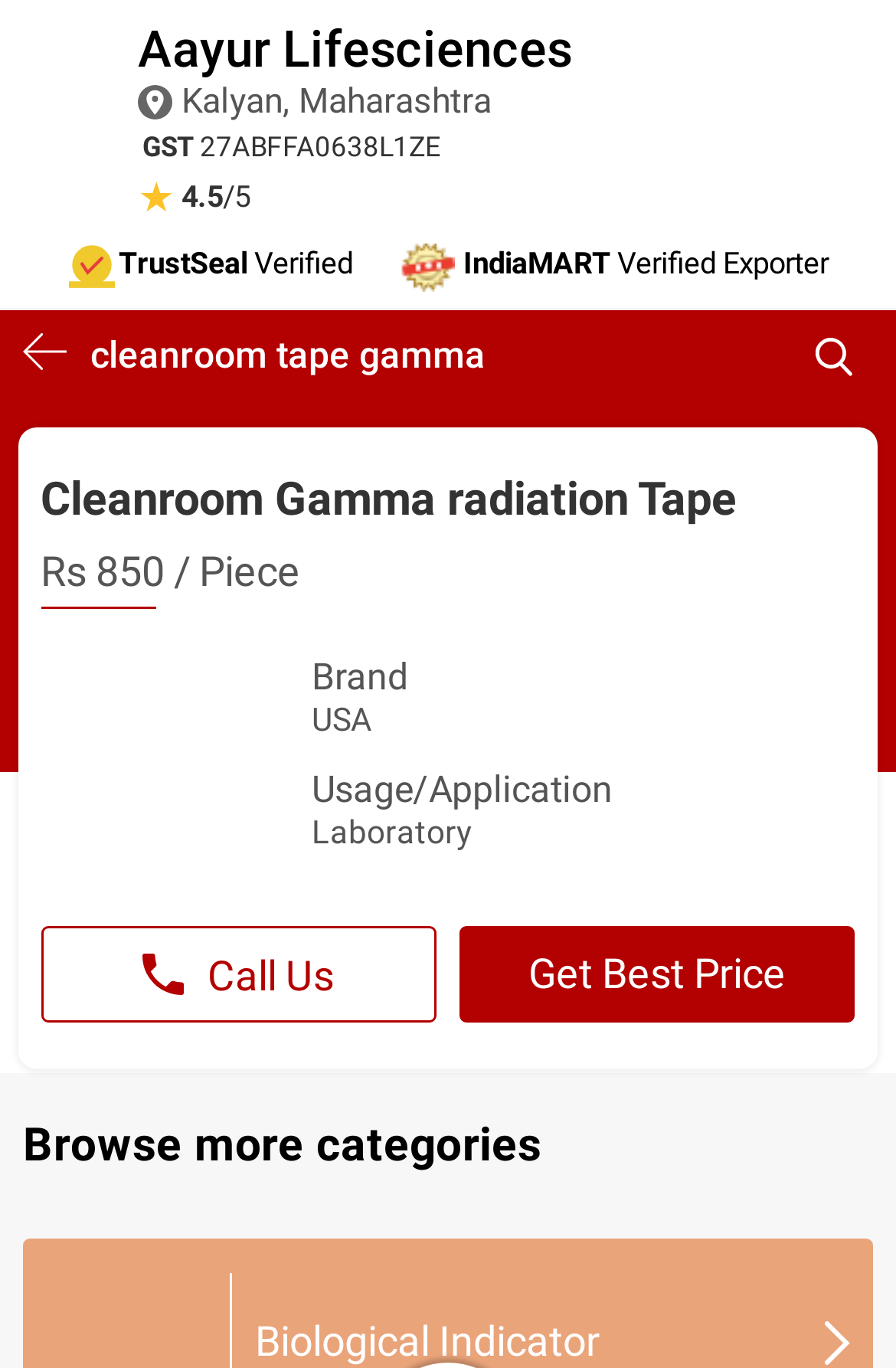Please identify the bounding box coordinates of the area that needs to be clicked to fulfill the following instruction: "Call the seller."

[0.046, 0.676, 0.487, 0.748]